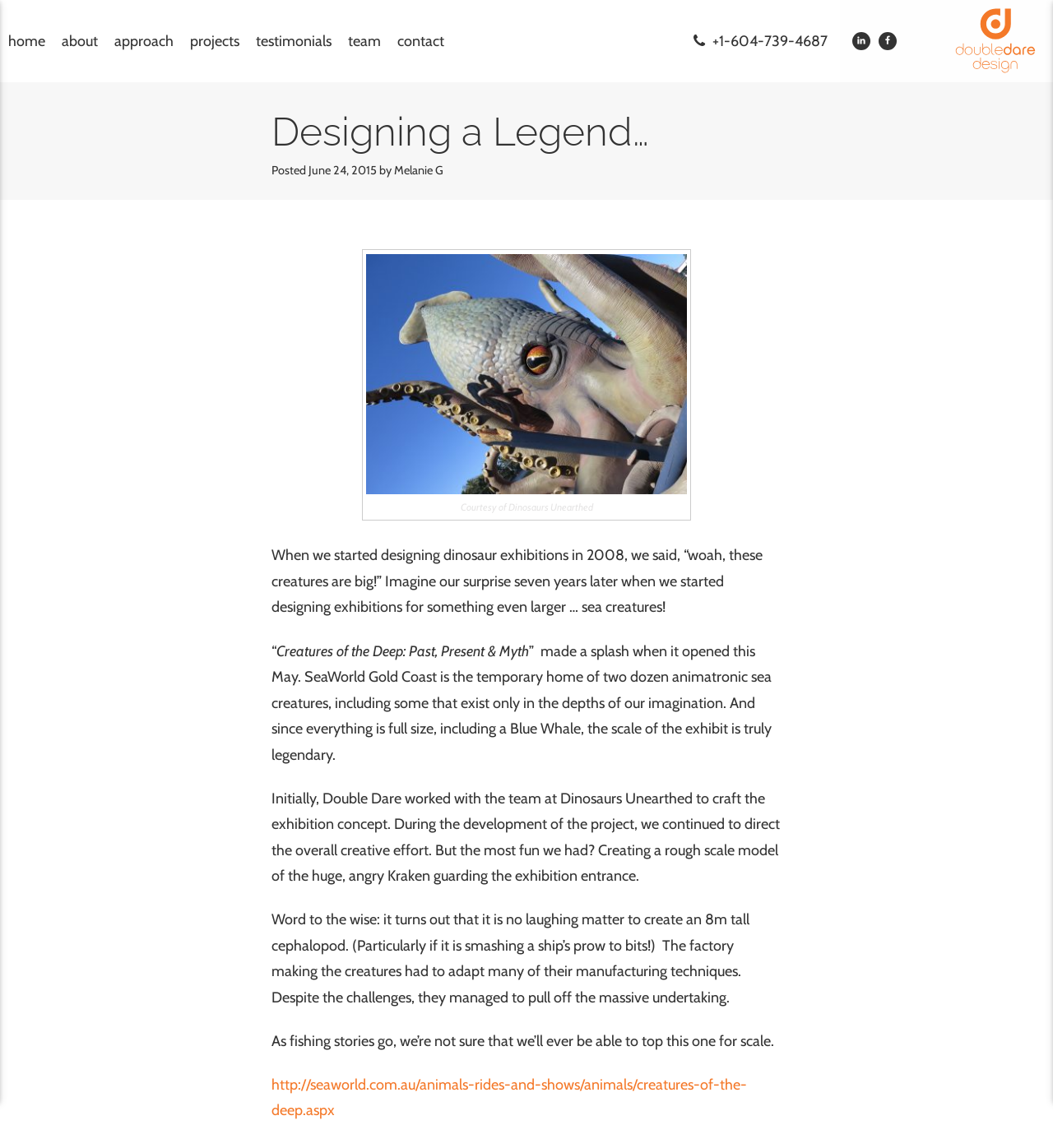Pinpoint the bounding box coordinates of the area that should be clicked to complete the following instruction: "contact us". The coordinates must be given as four float numbers between 0 and 1, i.e., [left, top, right, bottom].

[0.37, 0.0, 0.43, 0.072]